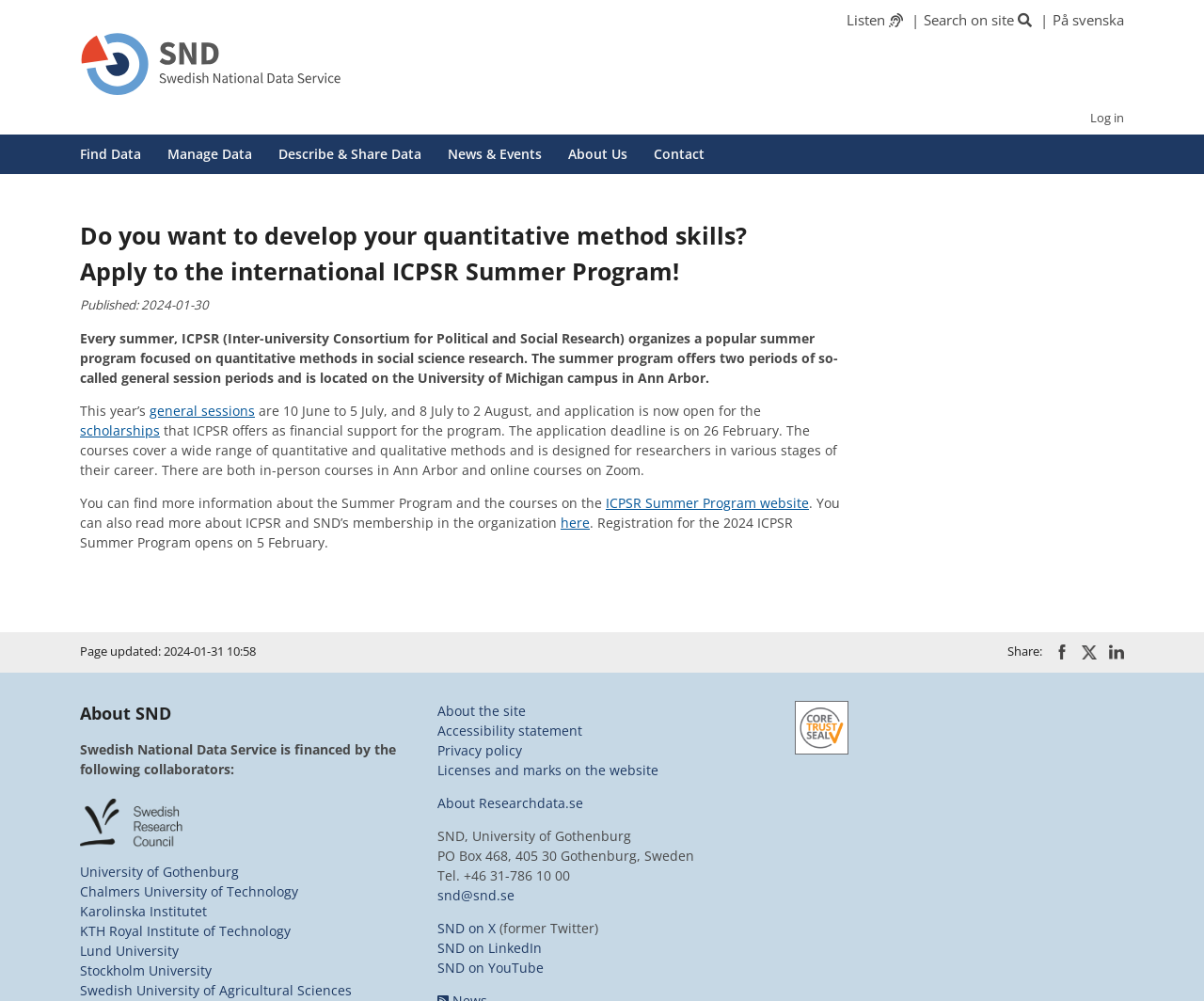Given the element description "Chalmers University of Technology" in the screenshot, predict the bounding box coordinates of that UI element.

[0.066, 0.881, 0.248, 0.899]